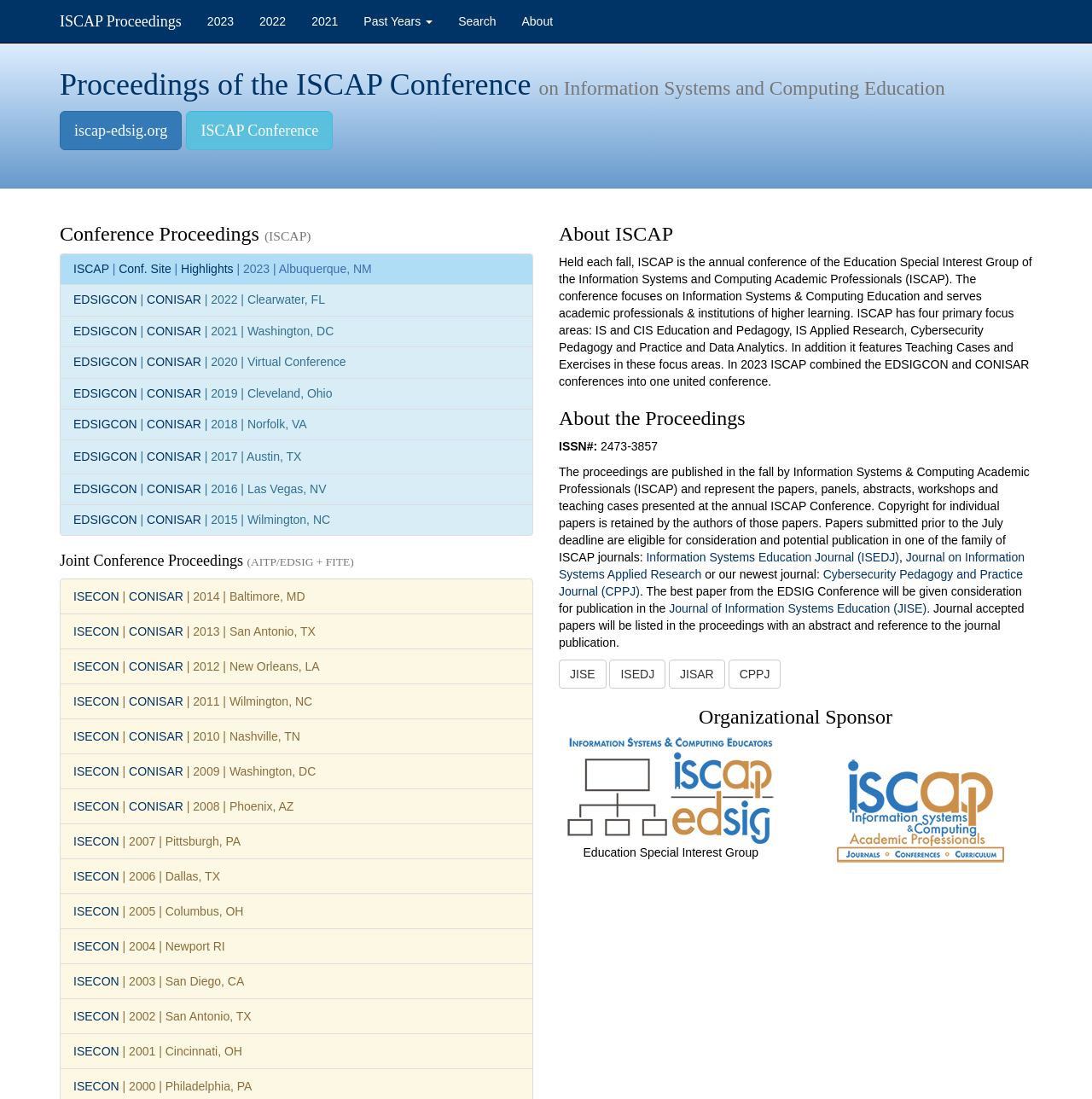What is the name of the conference?
Analyze the image and deliver a detailed answer to the question.

The name of the conference can be found in the heading 'Proceedings of the ISCAP Conference on Information Systems and Computing Education' which is located at the top of the webpage.